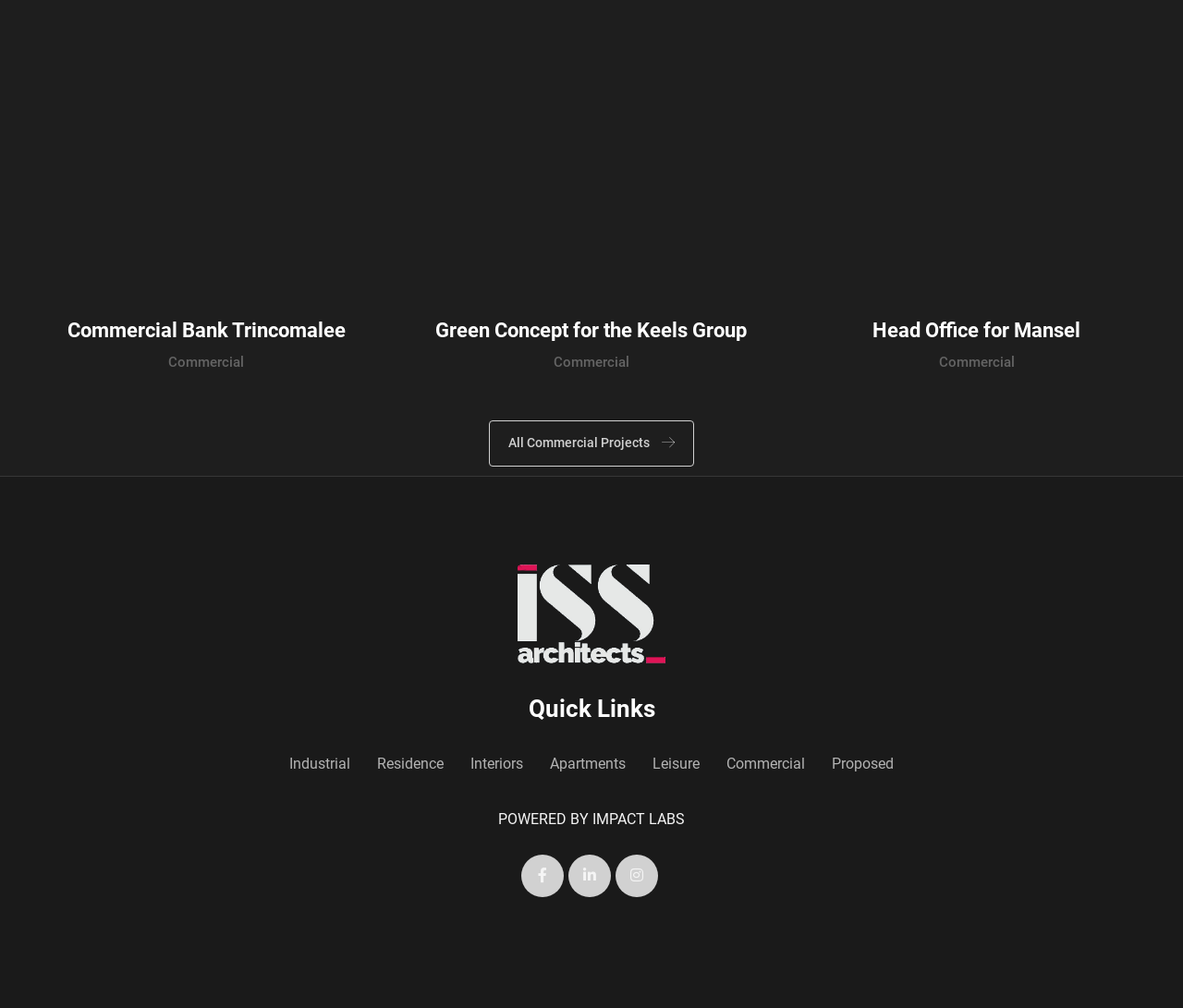What is the last link in the quick links section?
Please use the image to provide a one-word or short phrase answer.

Proposed